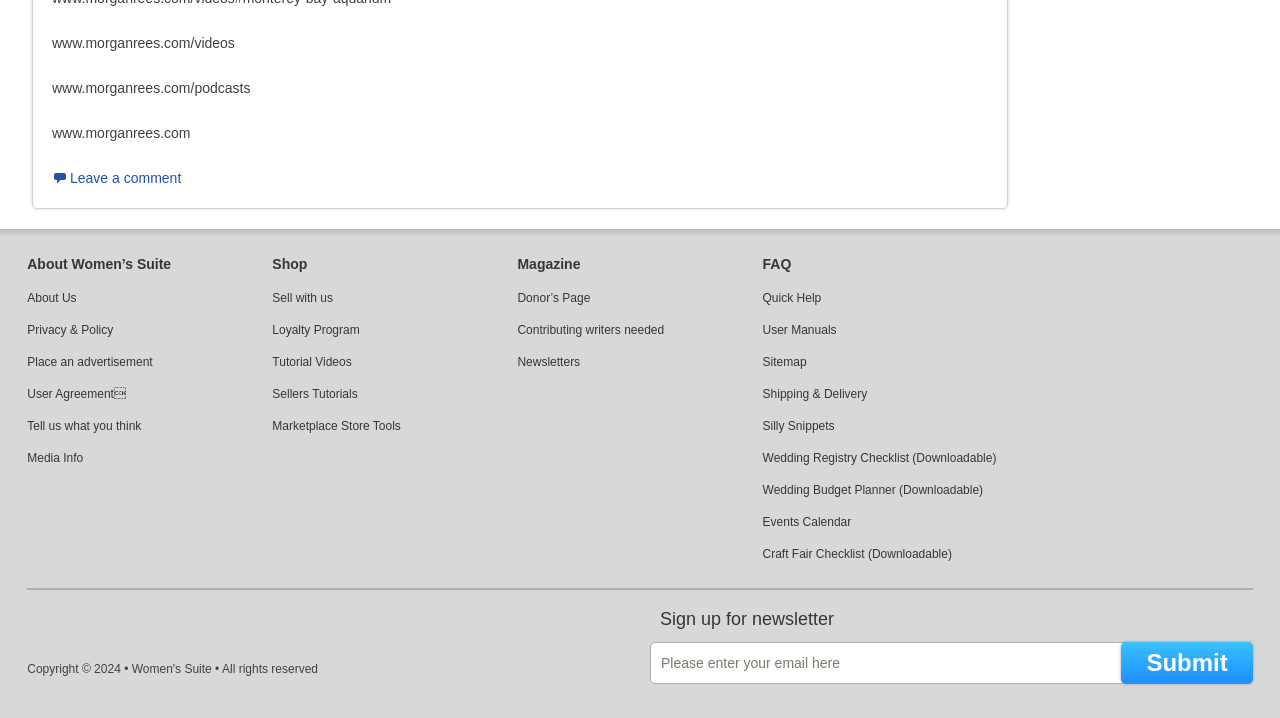Locate the bounding box coordinates of the clickable region necessary to complete the following instruction: "Subscribe to newsletter". Provide the coordinates in the format of four float numbers between 0 and 1, i.e., [left, top, right, bottom].

[0.508, 0.894, 0.979, 0.952]